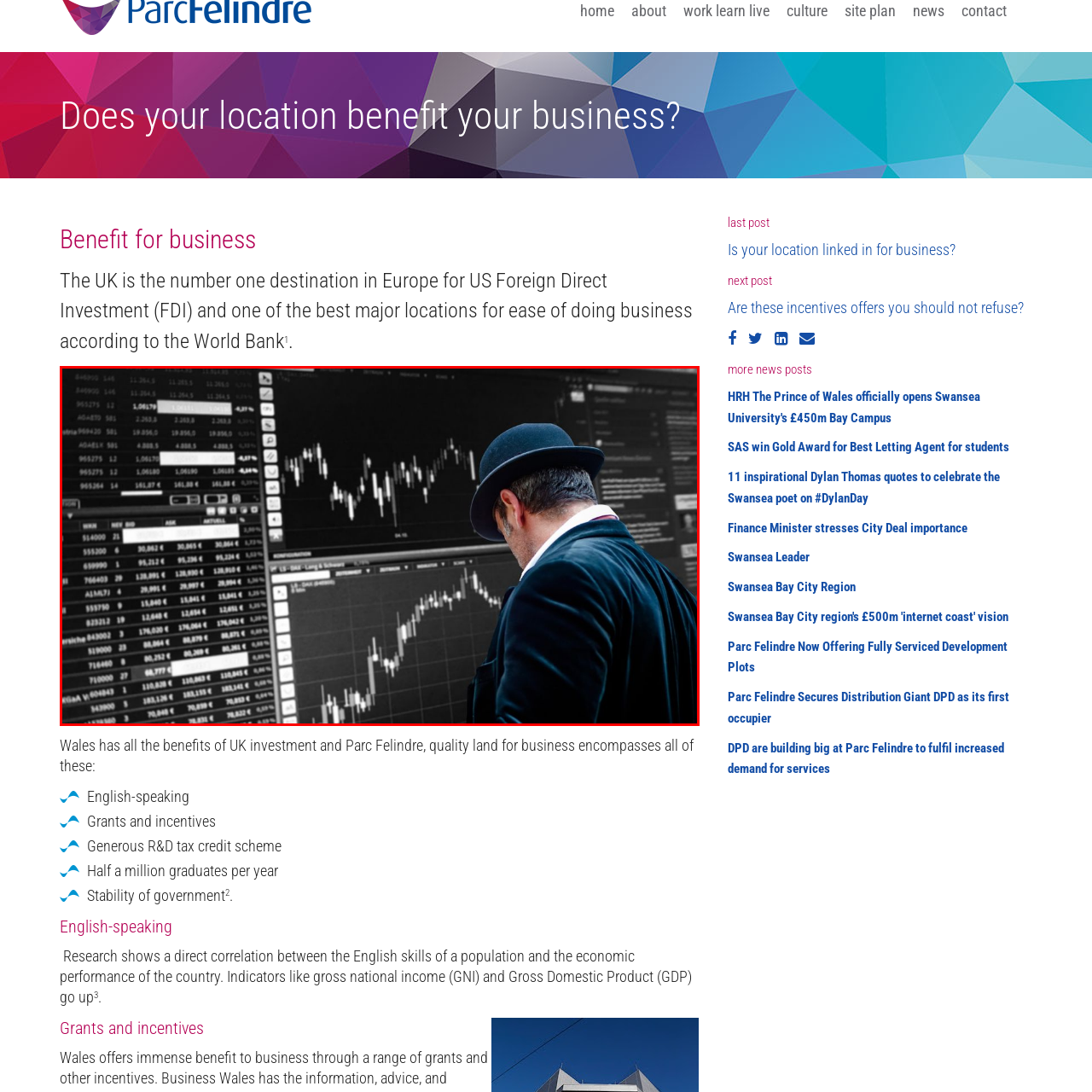Inspect the image surrounded by the red boundary and answer the following question in detail, basing your response on the visual elements of the image: 
What is the individual's likely occupation?

Based on the image, the individual is intently observing a large digital display filled with stock market data, charts, and trading information, suggesting that they are engaged in analyzing crucial data to make informed business decisions, which is a typical task of a financial analyst.